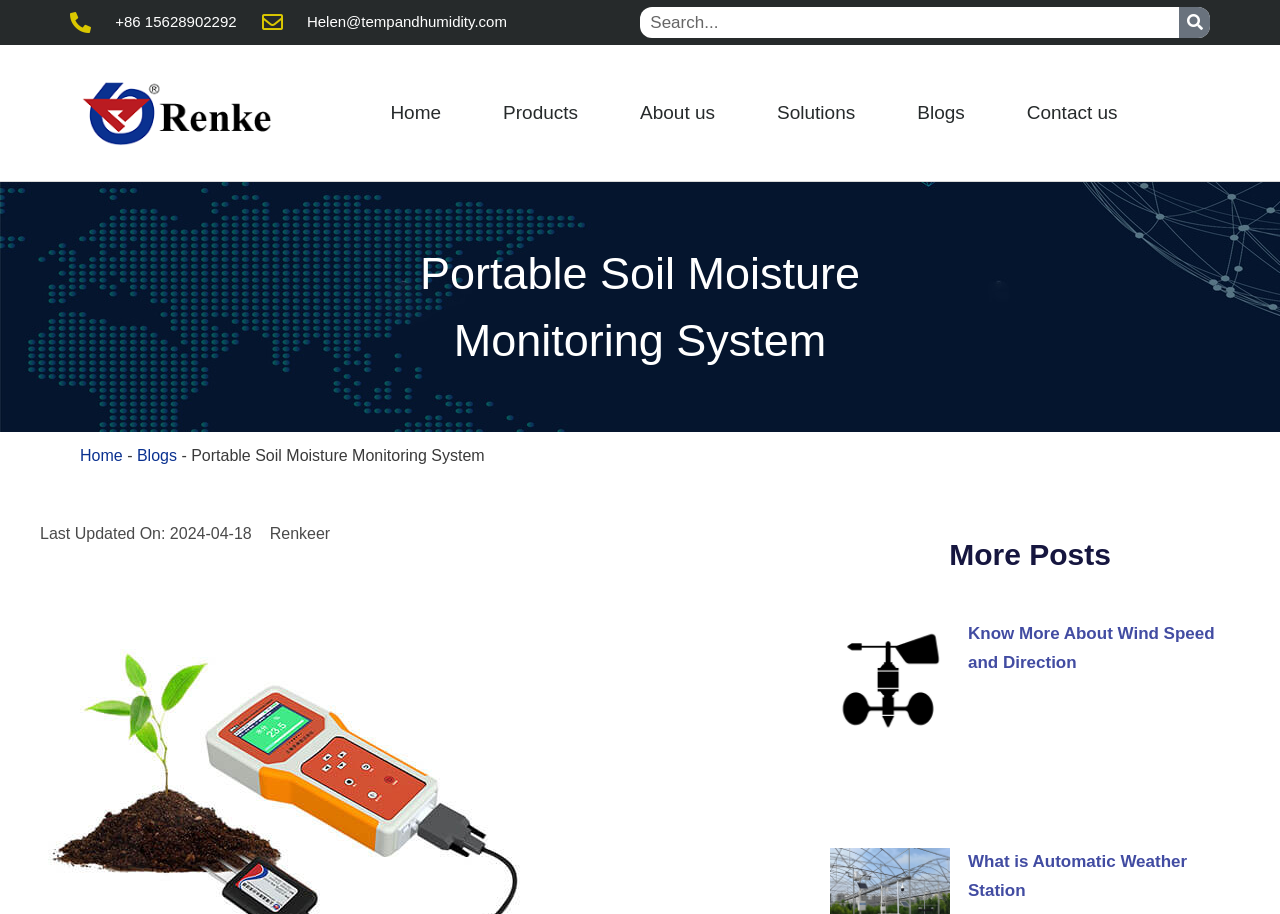Kindly determine the bounding box coordinates for the clickable area to achieve the given instruction: "View more posts".

[0.742, 0.588, 0.868, 0.625]